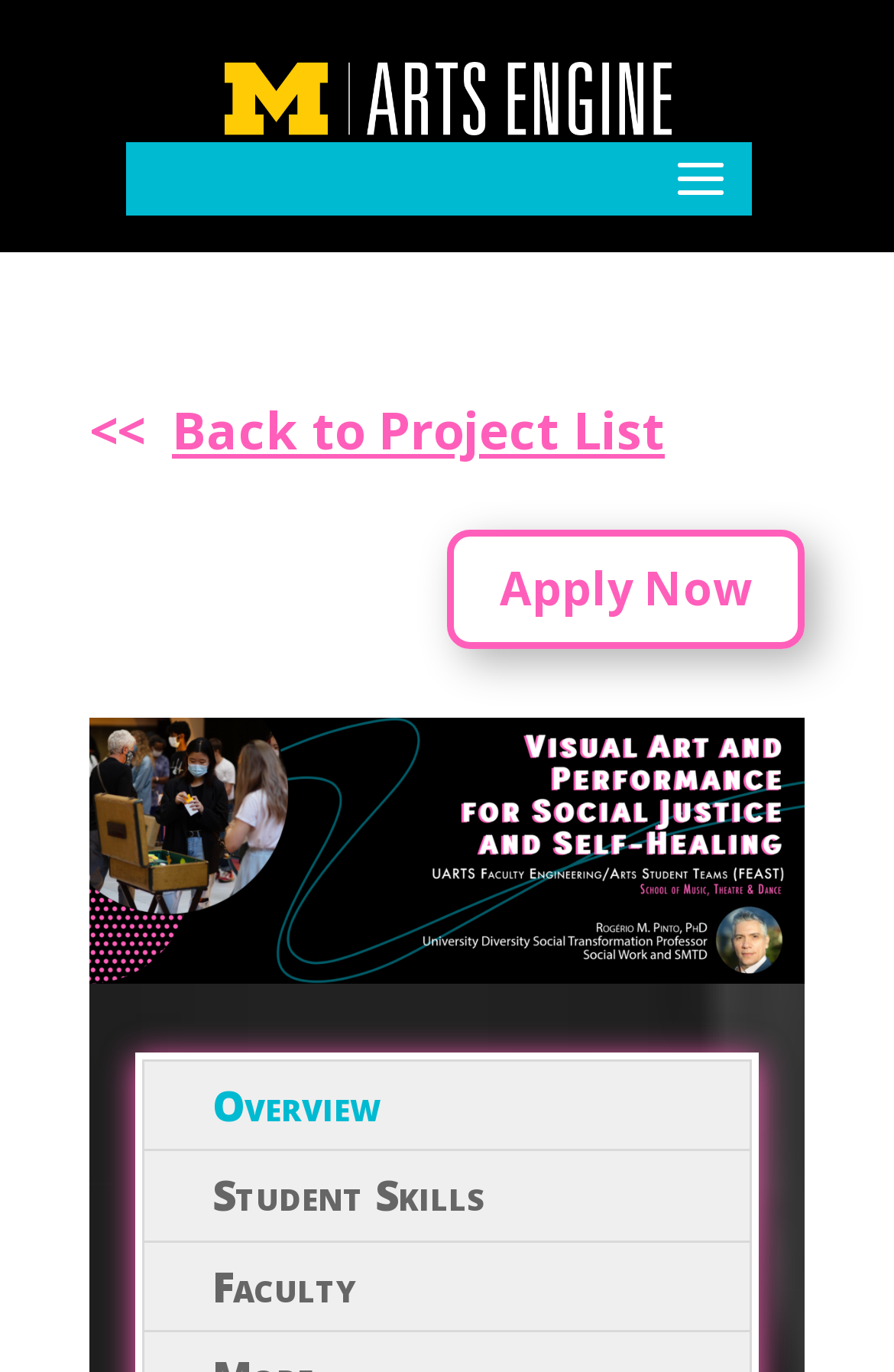From the webpage screenshot, predict the bounding box of the UI element that matches this description: "<< Back to Project List".

[0.1, 0.288, 0.744, 0.338]